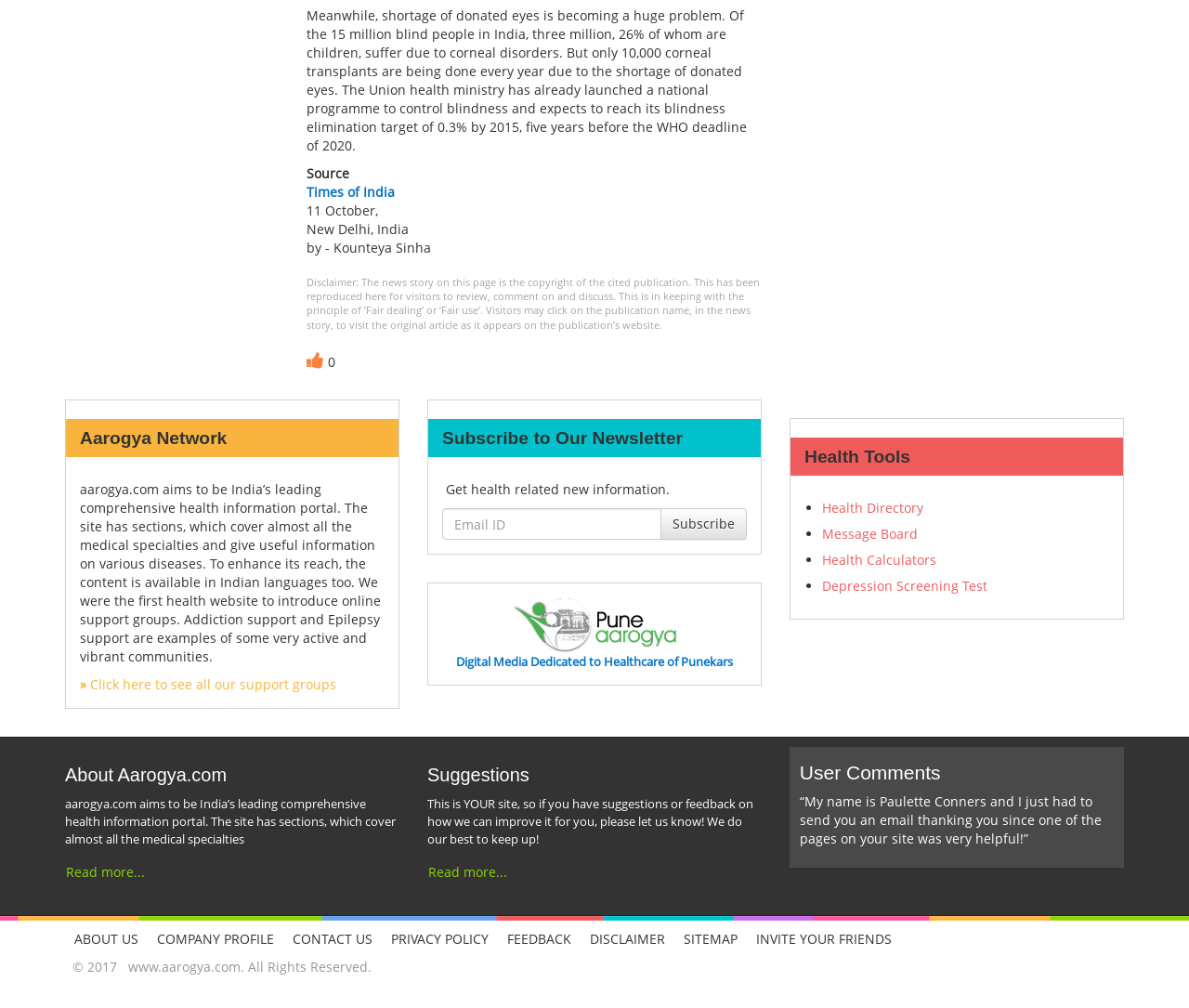Please determine the bounding box coordinates of the area that needs to be clicked to complete this task: 'Click on the 'Health Directory' link'. The coordinates must be four float numbers between 0 and 1, formatted as [left, top, right, bottom].

[0.691, 0.495, 0.777, 0.513]